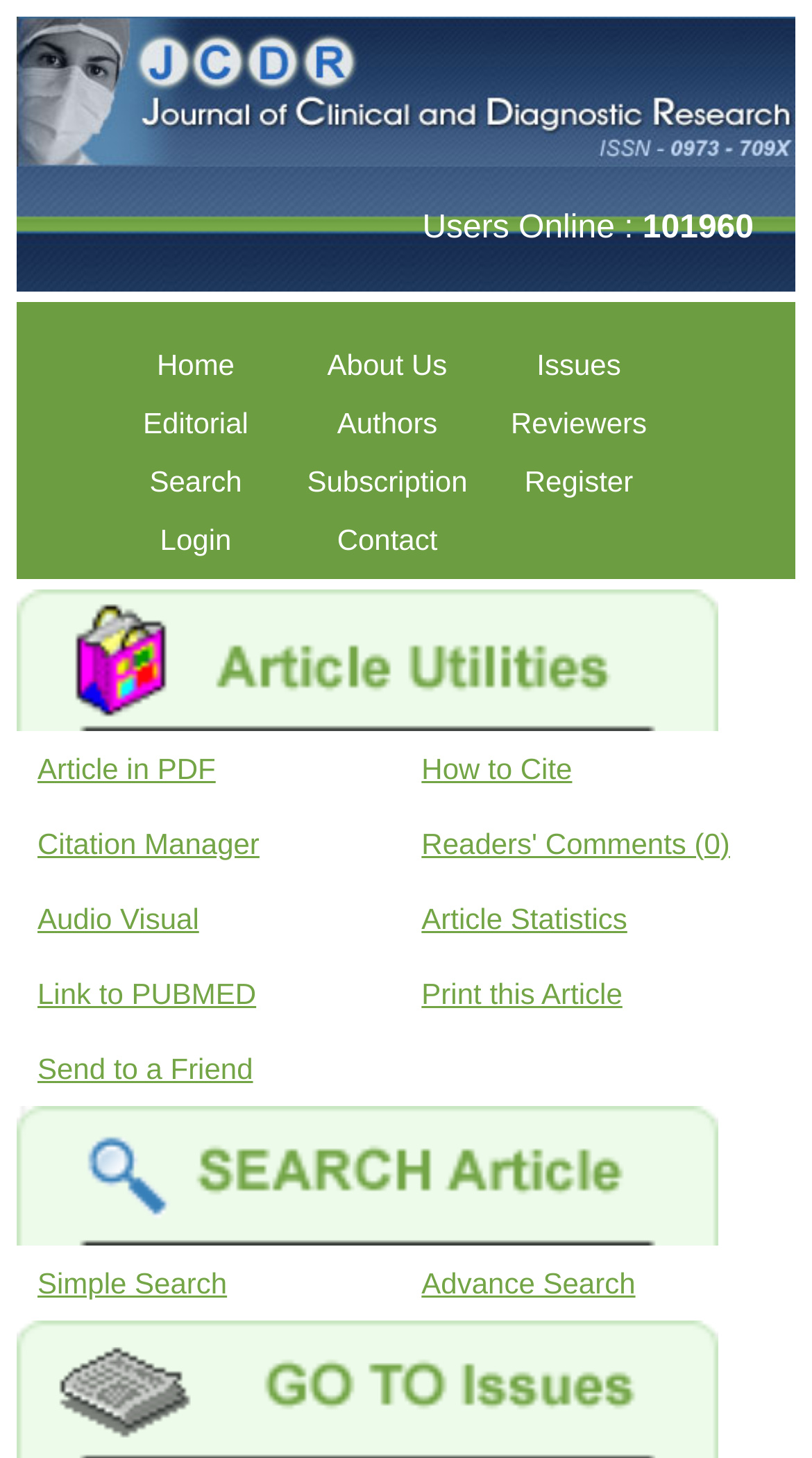Please determine the bounding box coordinates for the UI element described as: "Print this Article".

[0.493, 0.655, 0.955, 0.707]